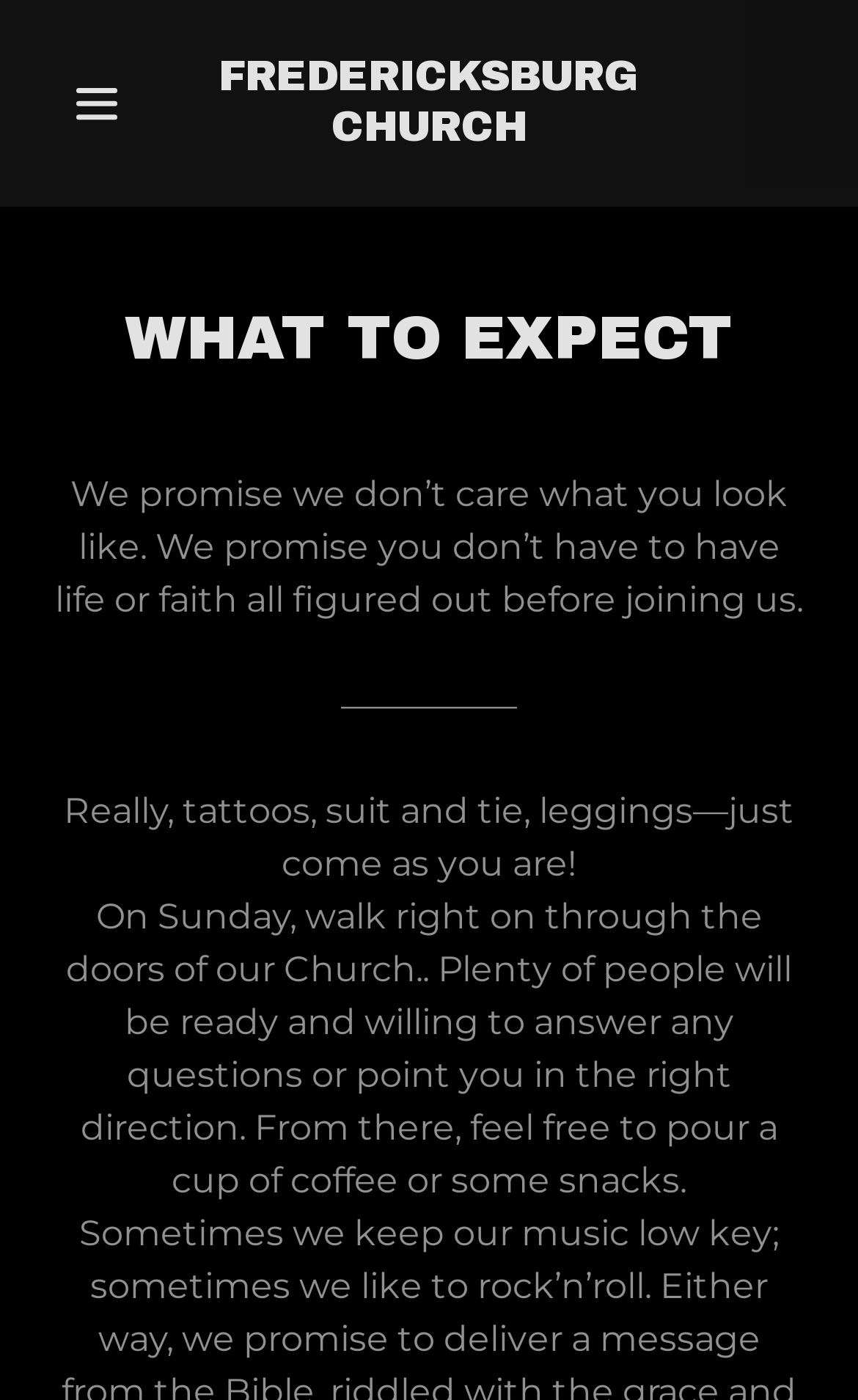Identify the headline of the webpage and generate its text content.

WHAT TO EXPECT